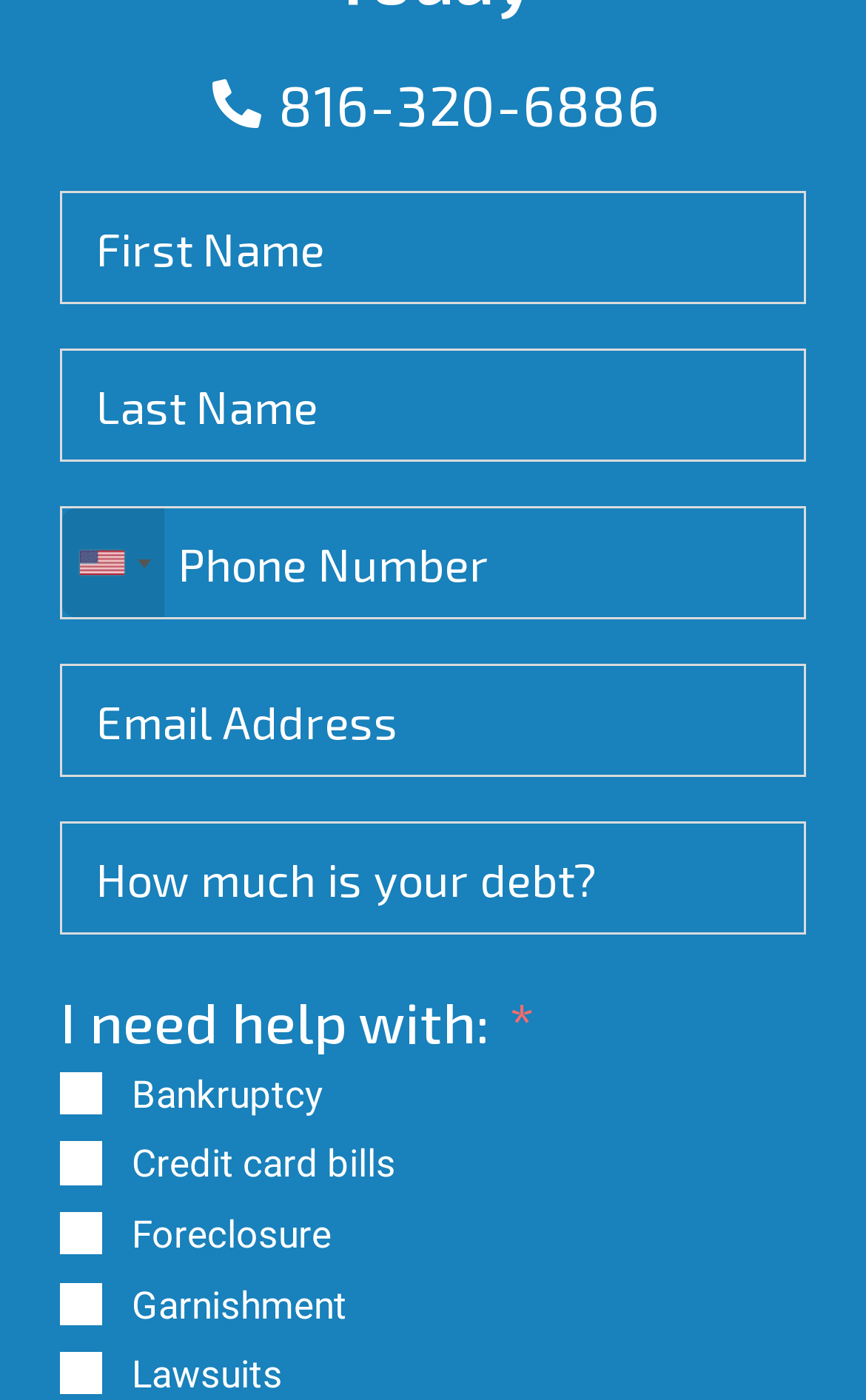Answer the question in one word or a short phrase:
What is the purpose of the spinbutton?

To input a value